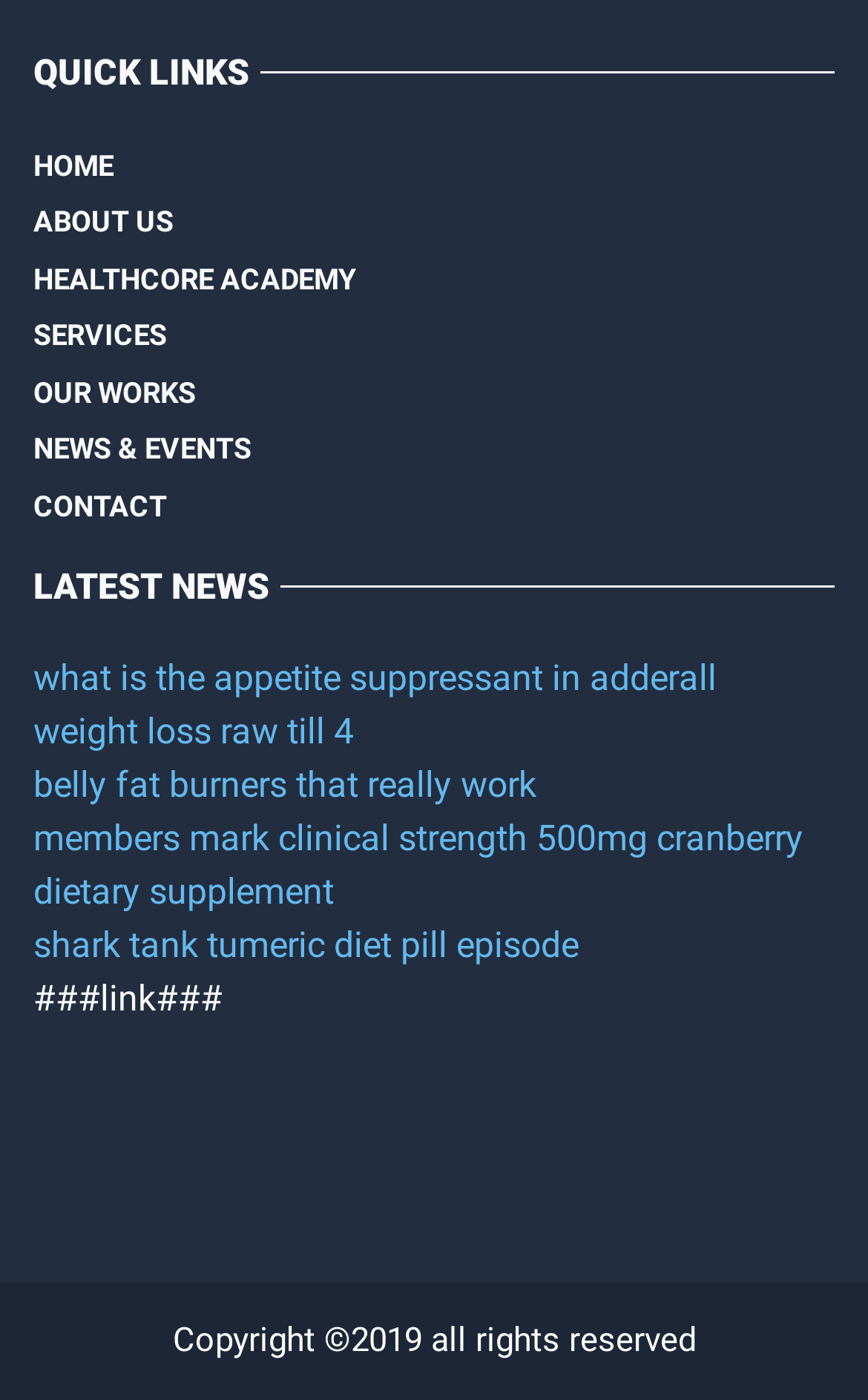Using the details from the image, please elaborate on the following question: What is the first link in the QUICK LINKS section?

I looked at the links under the 'QUICK LINKS' heading and found that the first link is 'HOME'.